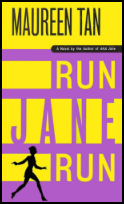Formulate a detailed description of the image content.

The image features the book cover of "Run Jane Run" by Maureen Tan, highlighting a dynamic and eye-catching design. The cover showcases a silhouette of a running woman against a vibrant purple and yellow background. The title "RUN JANE RUN" is prominently displayed in bold, striking typography, with the author's name, "MAUREEN TAN," featured at the top. This book is a sequel to "AKA Jane," continuing the thrilling adventures of the protagonist, Jane Nichols, an MI5 agent. The cover reflects the novel's themes of action and urgency, enticing readers to join Jane on her next escapade.